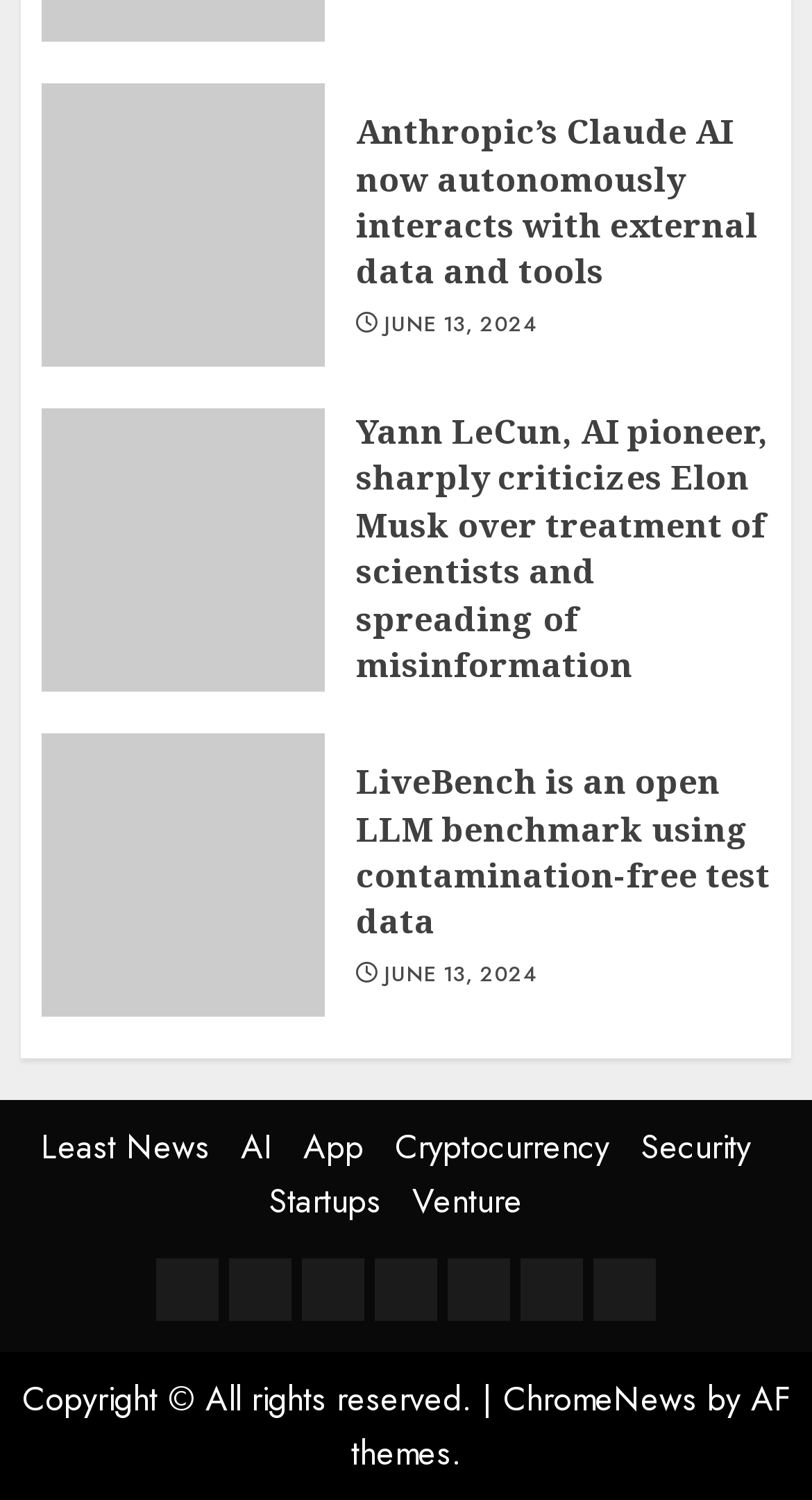Find and indicate the bounding box coordinates of the region you should select to follow the given instruction: "View news from June 13, 2024".

[0.473, 0.207, 0.66, 0.226]